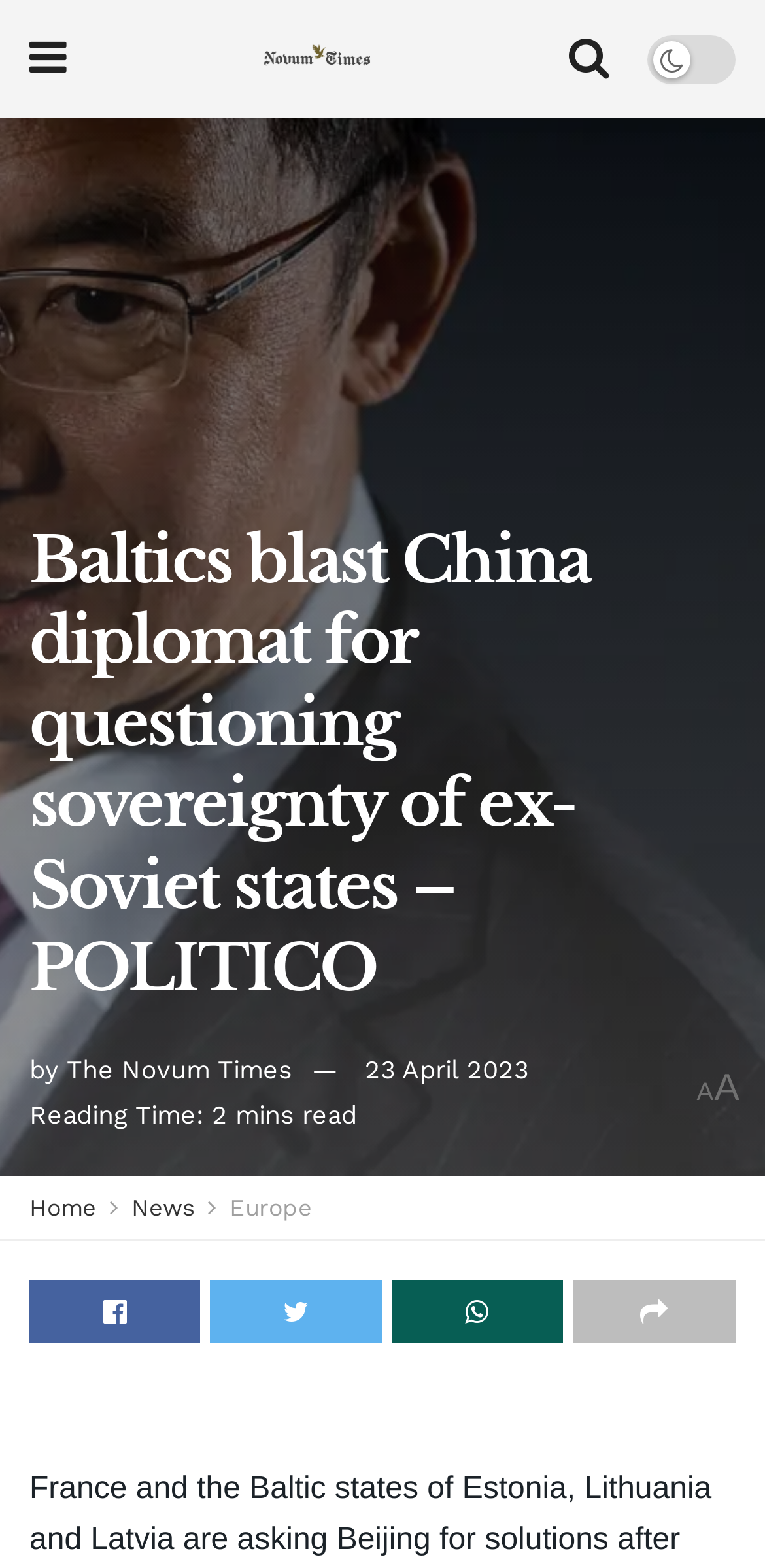Can you pinpoint the bounding box coordinates for the clickable element required for this instruction: "read news"? The coordinates should be four float numbers between 0 and 1, i.e., [left, top, right, bottom].

[0.172, 0.762, 0.254, 0.779]